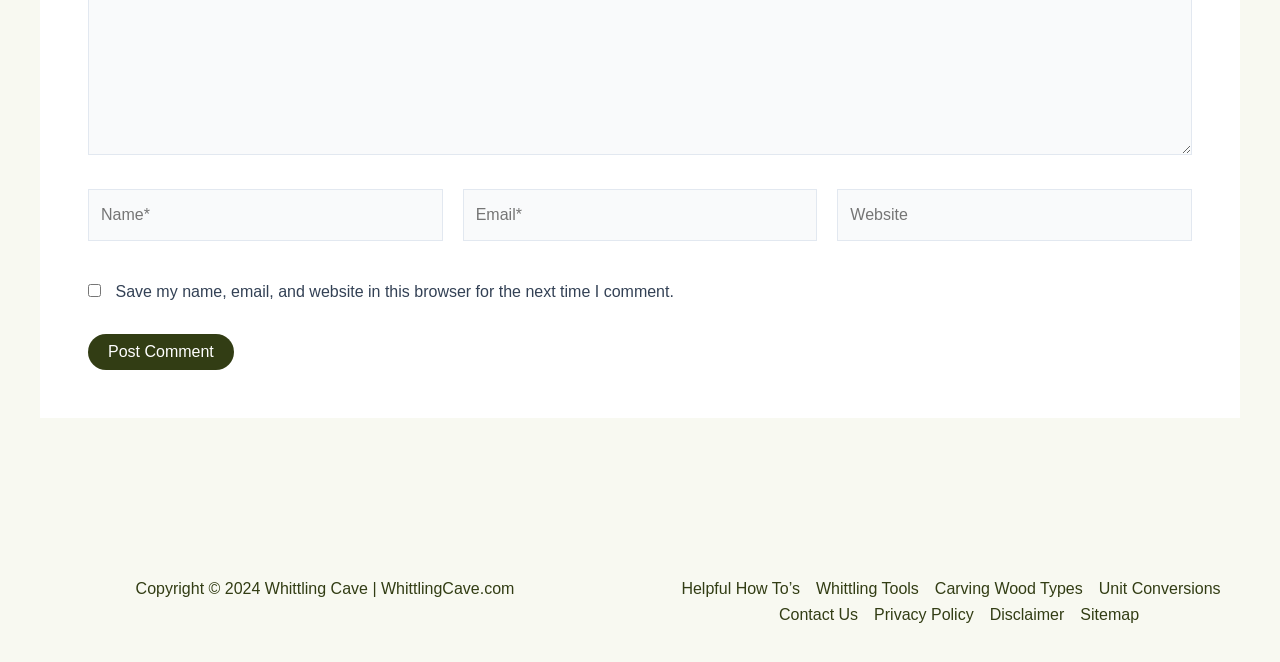What is the copyright year?
Please provide a full and detailed response to the question.

The copyright information is located at the bottom of the page and reads 'Copyright © 2024 Whittling Cave | WhittlingCave.com', indicating that the copyright year is 2024.